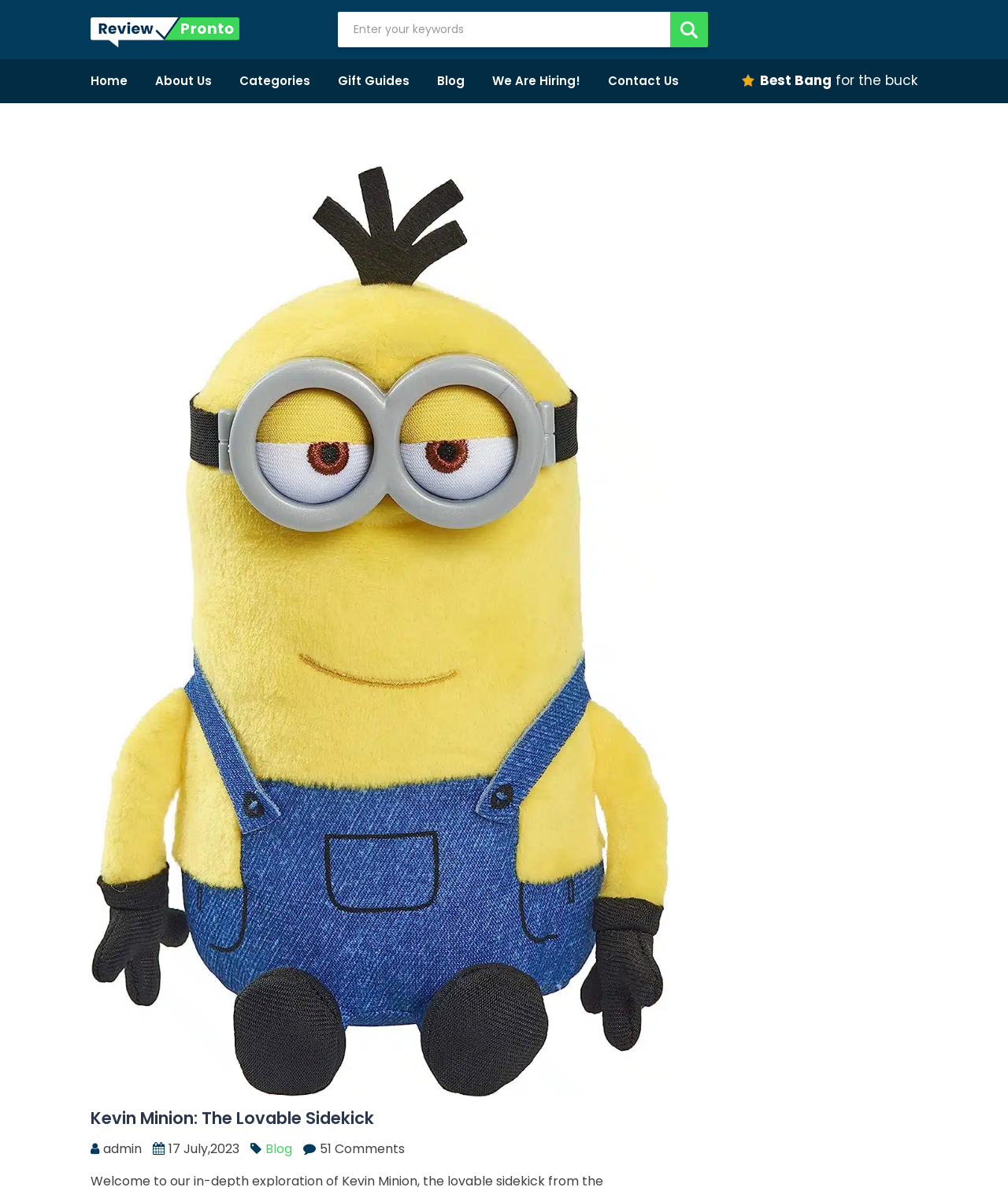Respond to the following query with just one word or a short phrase: 
What is the category of the article?

Blog